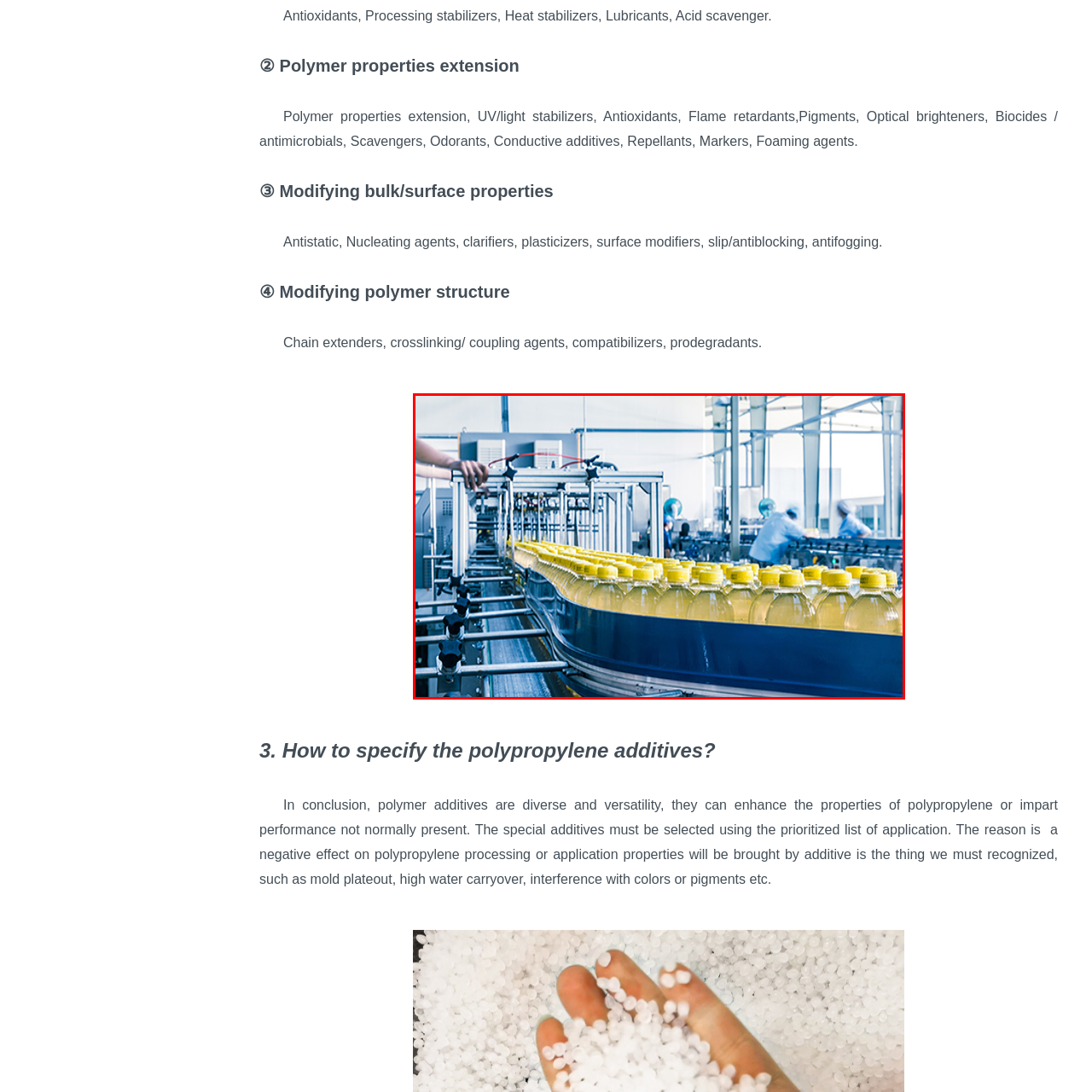What does the facility's layout highlight?
Analyze the image highlighted by the red bounding box and give a detailed response to the question using the information from the image.

The image showcases the modern industrial facility's clean and organized layout, which highlights the technological advancements in automated production and packaging, demonstrating the efficiency and modernity of the facility.